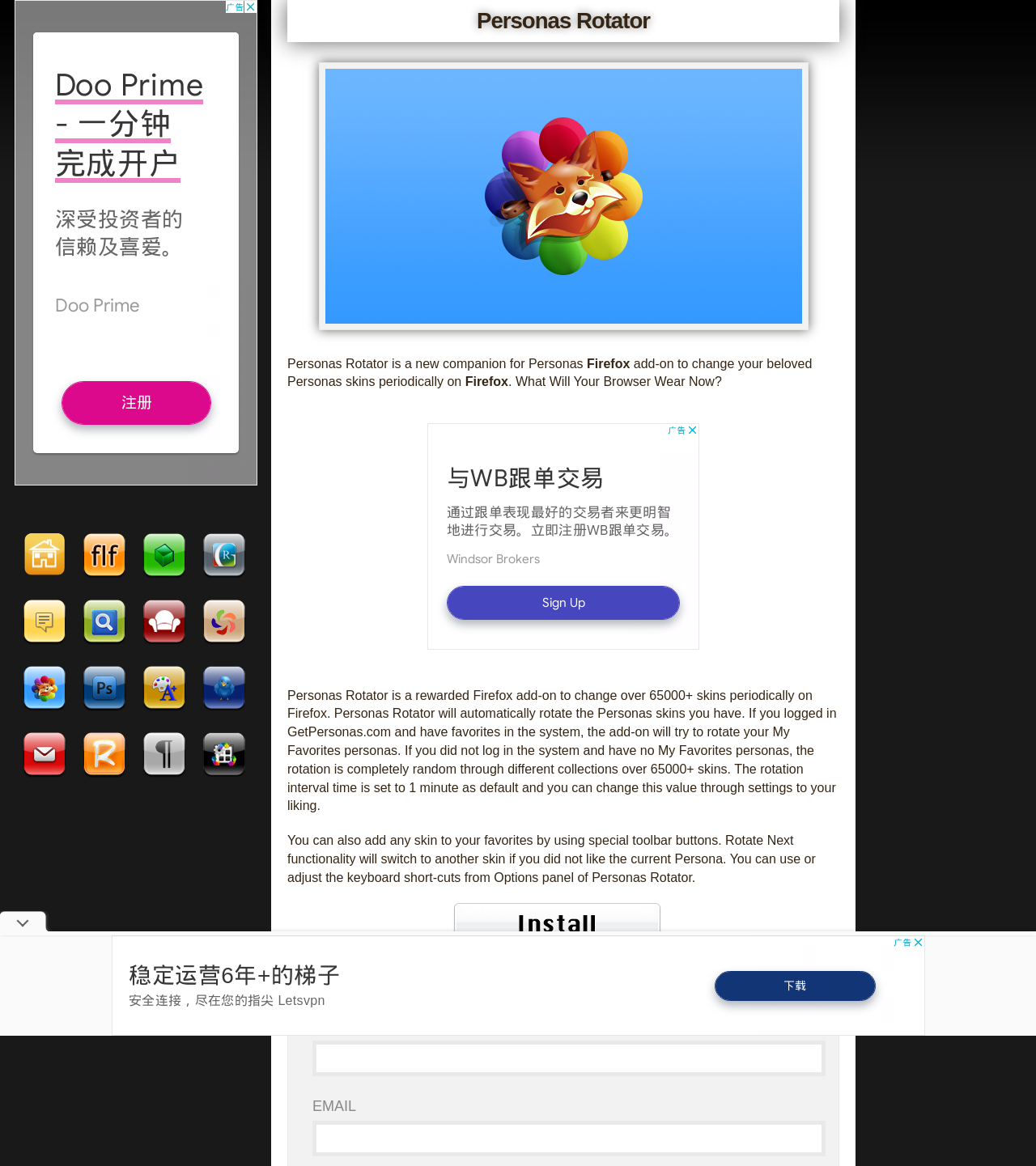Find the bounding box coordinates for the element described here: "aria-label="Advertisement" name="aswift_1" title="Advertisement"".

[0.412, 0.363, 0.675, 0.557]